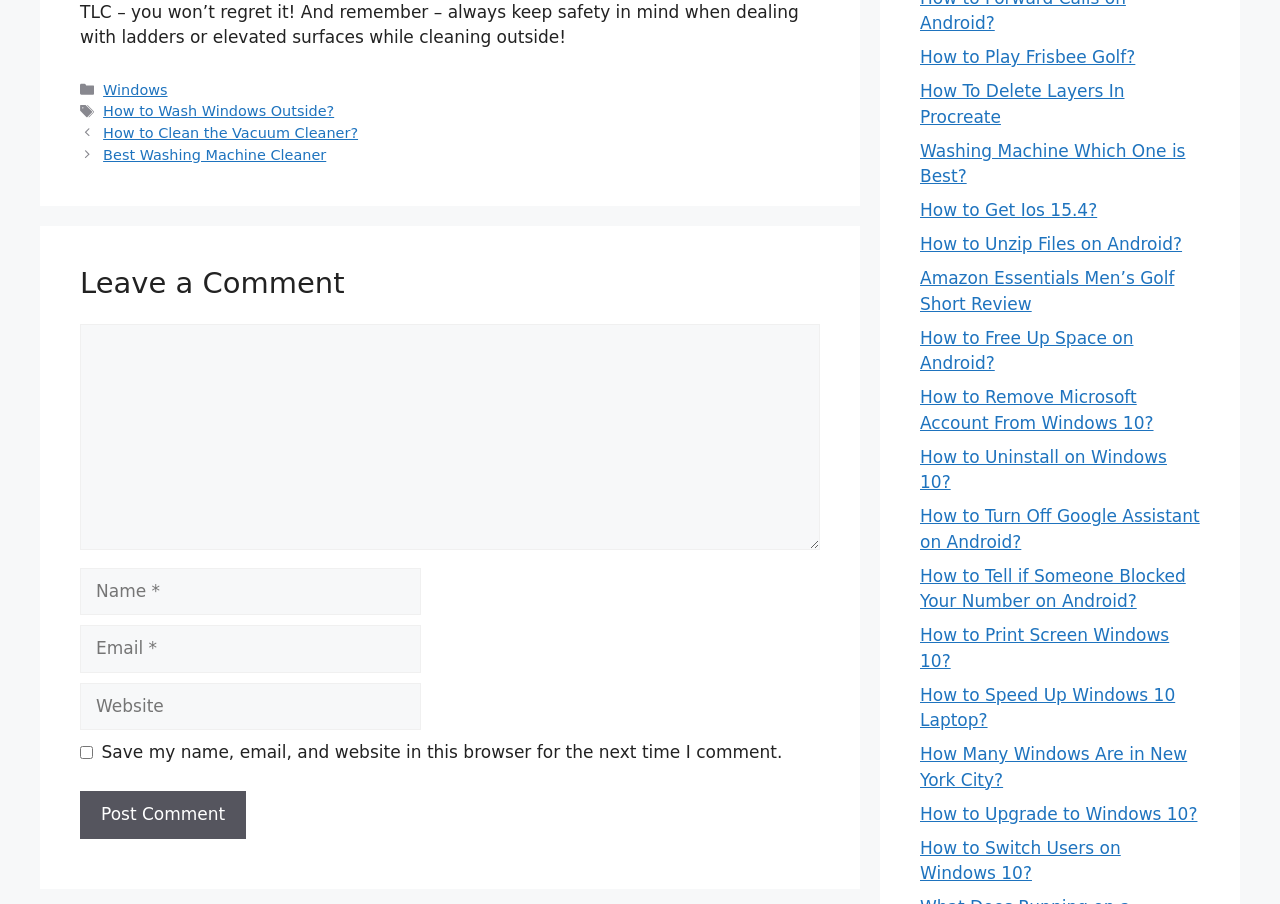Please determine the bounding box coordinates of the clickable area required to carry out the following instruction: "Click on the 'How to Wash Windows Outside?' link". The coordinates must be four float numbers between 0 and 1, represented as [left, top, right, bottom].

[0.081, 0.114, 0.261, 0.132]